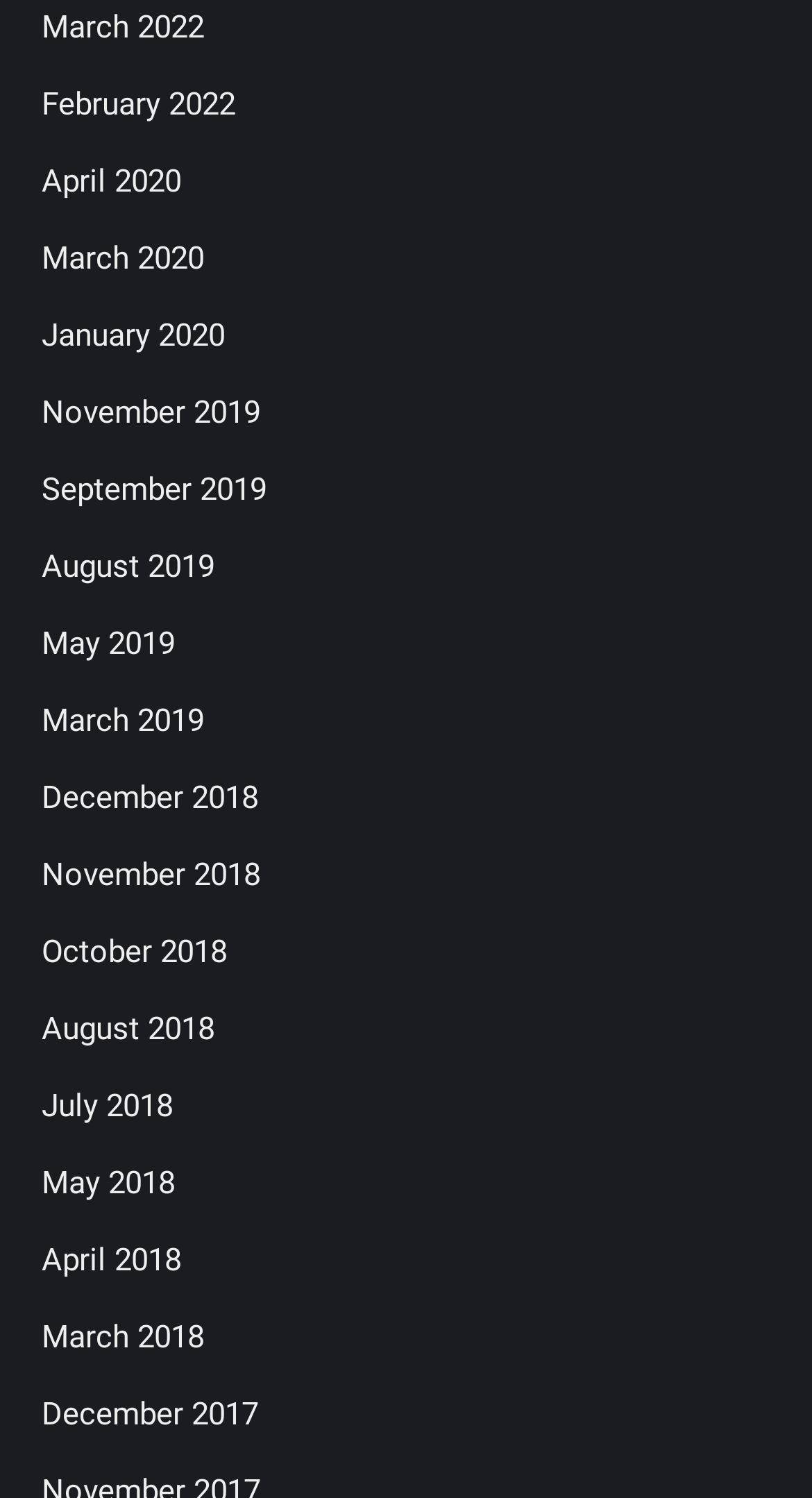Identify the bounding box for the UI element that is described as follows: "Search".

None